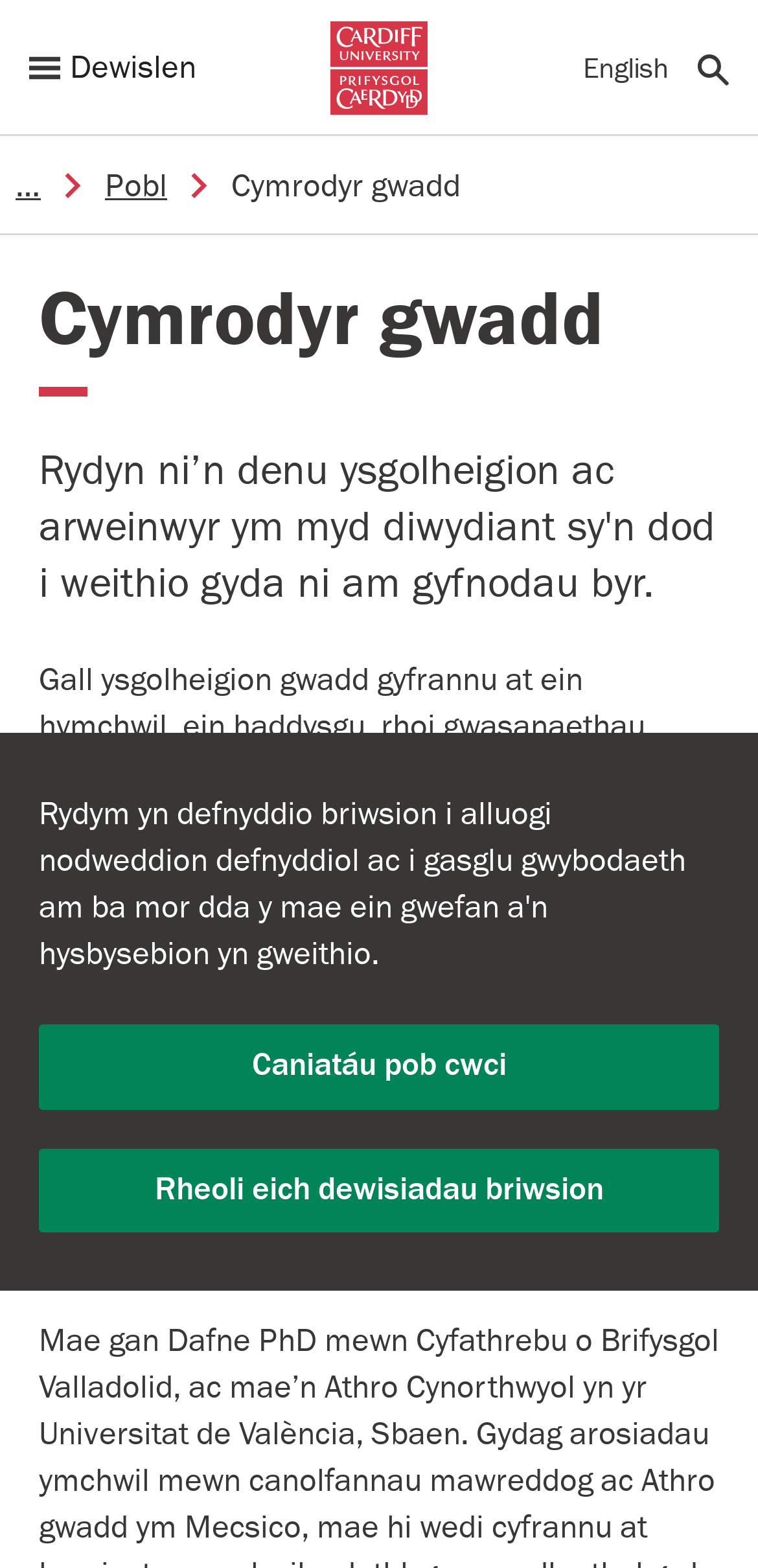What is the language of the webpage?
Based on the image, answer the question with a single word or brief phrase.

Welsh